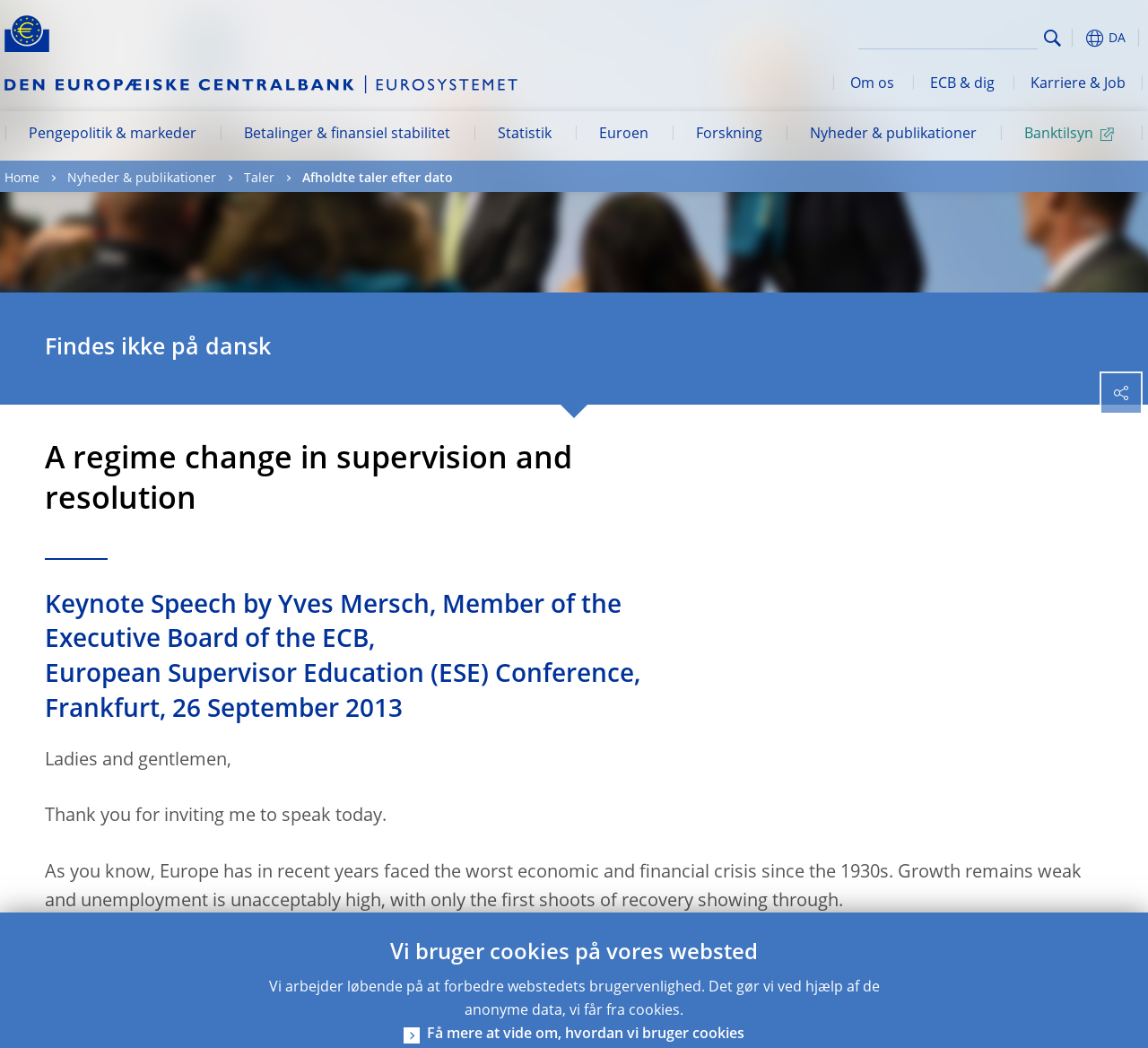Determine the bounding box coordinates of the clickable element to complete this instruction: "Navigate to main navigation". Provide the coordinates in the format of four float numbers between 0 and 1, [left, top, right, bottom].

[0.004, 0.106, 0.996, 0.154]